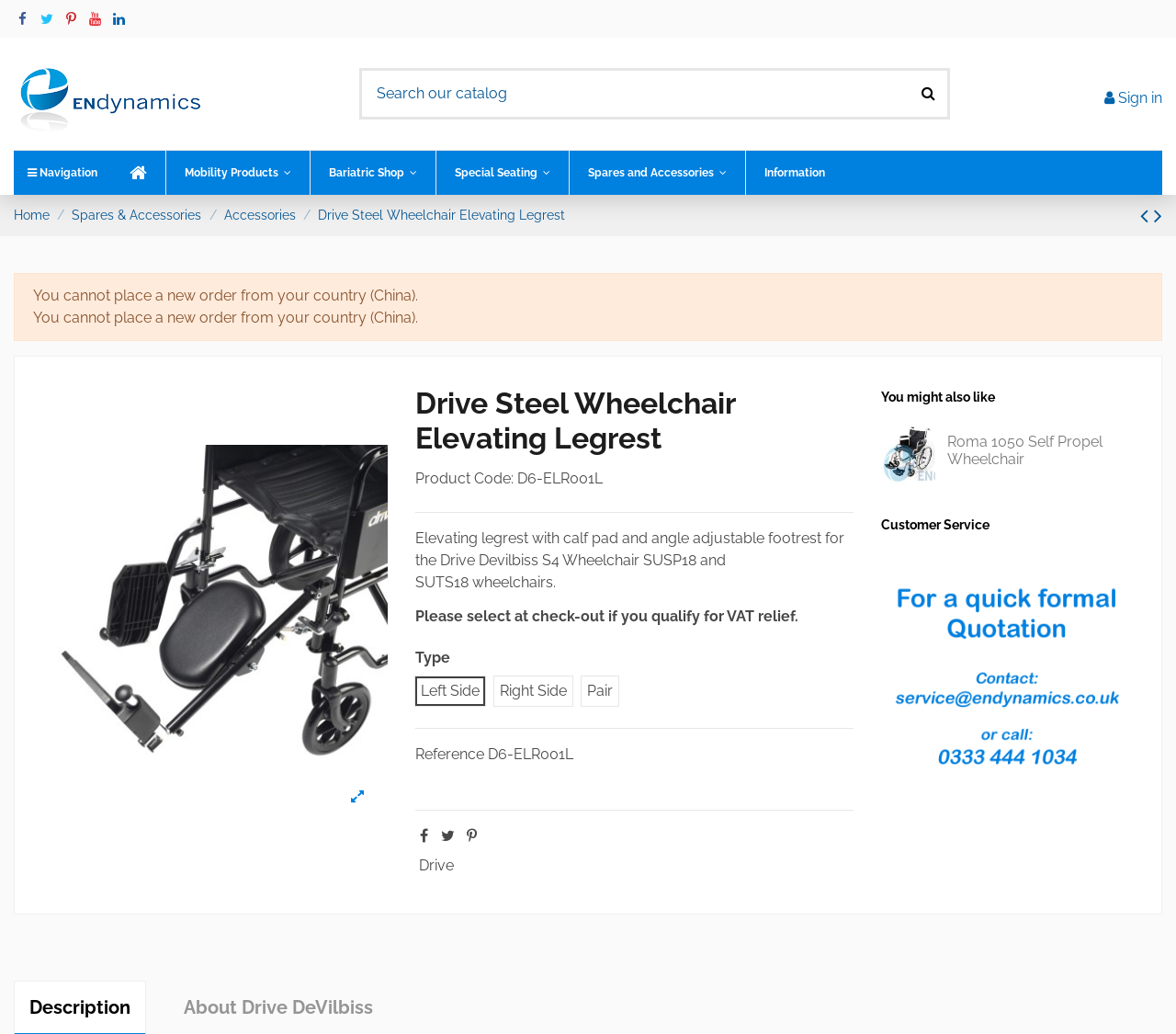Detail the various sections and features of the webpage.

This webpage is about a product, specifically an elevating legrest with calf pad and angle adjustable footplate for Drive Steel S4 wheelchairs. At the top, there is a header section with several links, including a logo of ENdynamics Ltd, a search bar, and a sign-in button. Below the header, there is a navigation menu with links to different categories, such as Mobility Products, Bariatric Shop, and Spares and Accessories.

The main content of the page is divided into two sections. On the left, there is a product image, and on the right, there is a detailed product description. The product description includes the product code, a brief description of the product, and some specifications. There is also a section for selecting the type of legrest, with options for left side, right side, or a pair.

Below the product description, there is a section that says "You might also like" and displays a related product, Roma 1050 Self Propelled Wheelchair, with an image and a brief description. Further down, there is a customer service section with a link to contact ENdynamics for a quotation.

At the bottom of the page, there are some additional links, including one to about Drive DeVilbiss. There is also a notification alert at the top of the page, indicating that customers from China cannot place a new order.